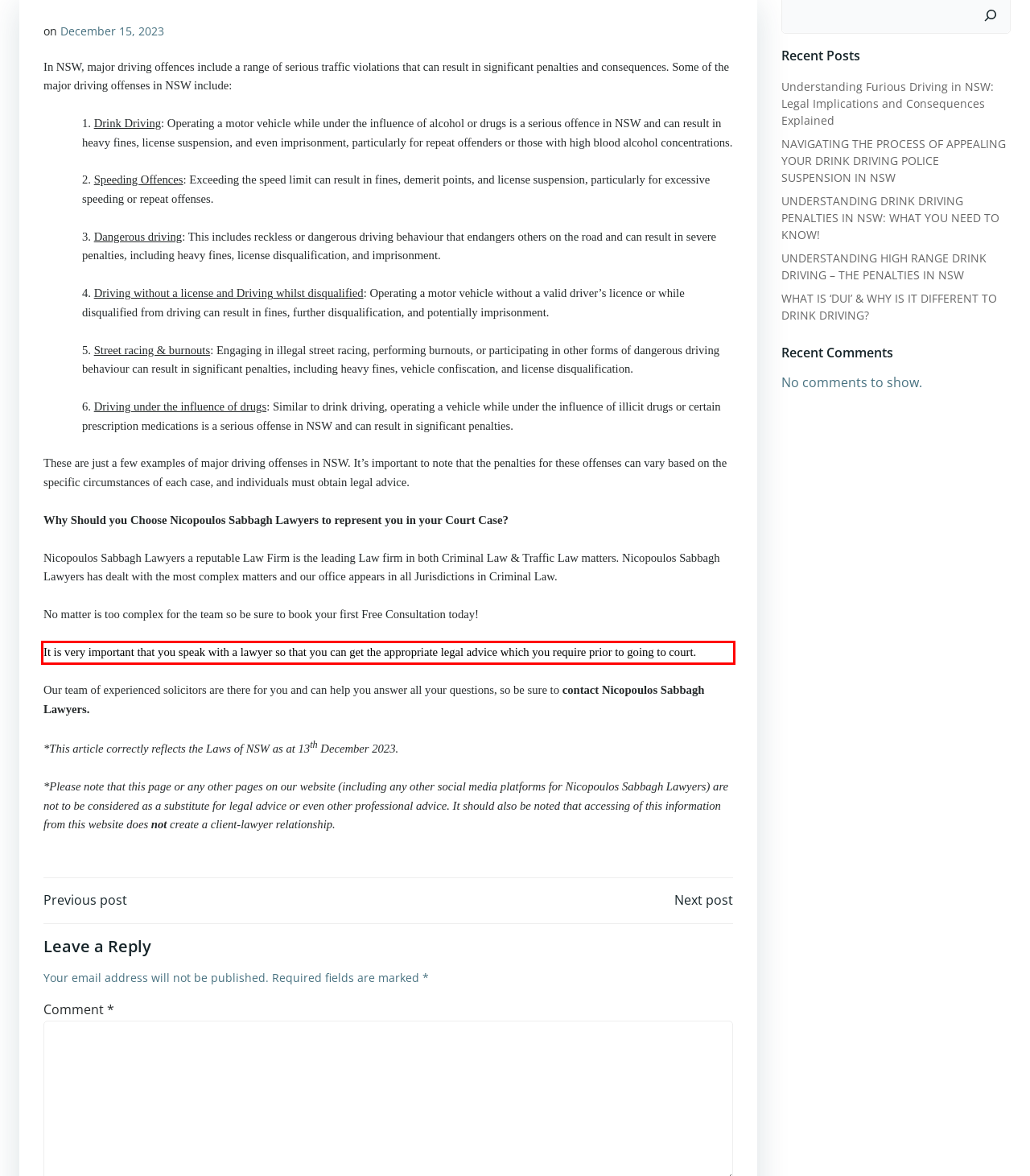Within the screenshot of a webpage, identify the red bounding box and perform OCR to capture the text content it contains.

It is very important that you speak with a lawyer so that you can get the appropriate legal advice which you require prior to going to court.